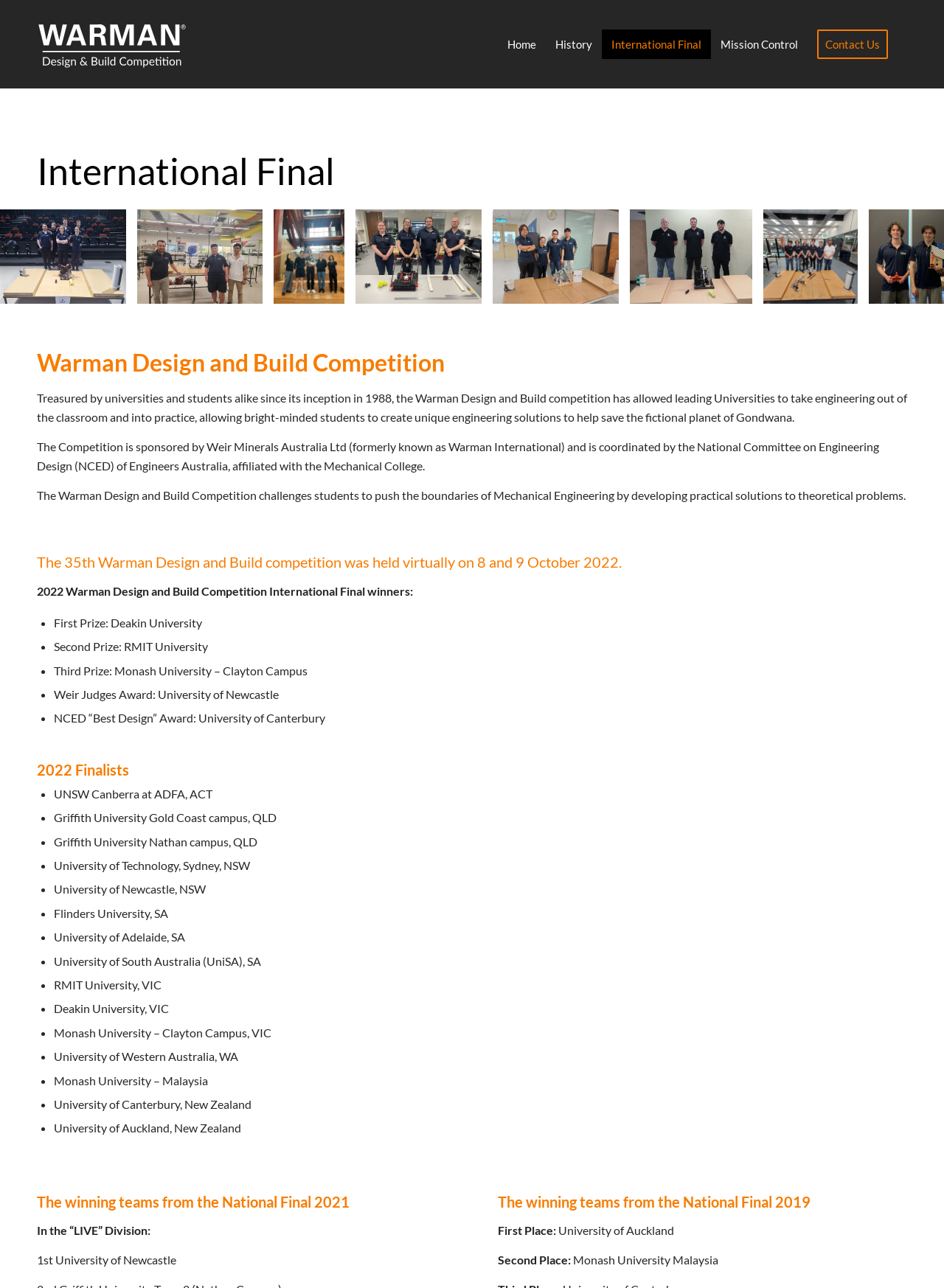Which university won the First Prize in the 2022 Warman Design and Build Competition?
Please give a detailed and elaborate answer to the question based on the image.

The webpage lists the winners of the 2022 Warman Design and Build Competition, and according to the text '2022 Warman Design and Build Competition International Final winners:', Deakin University won the First Prize.